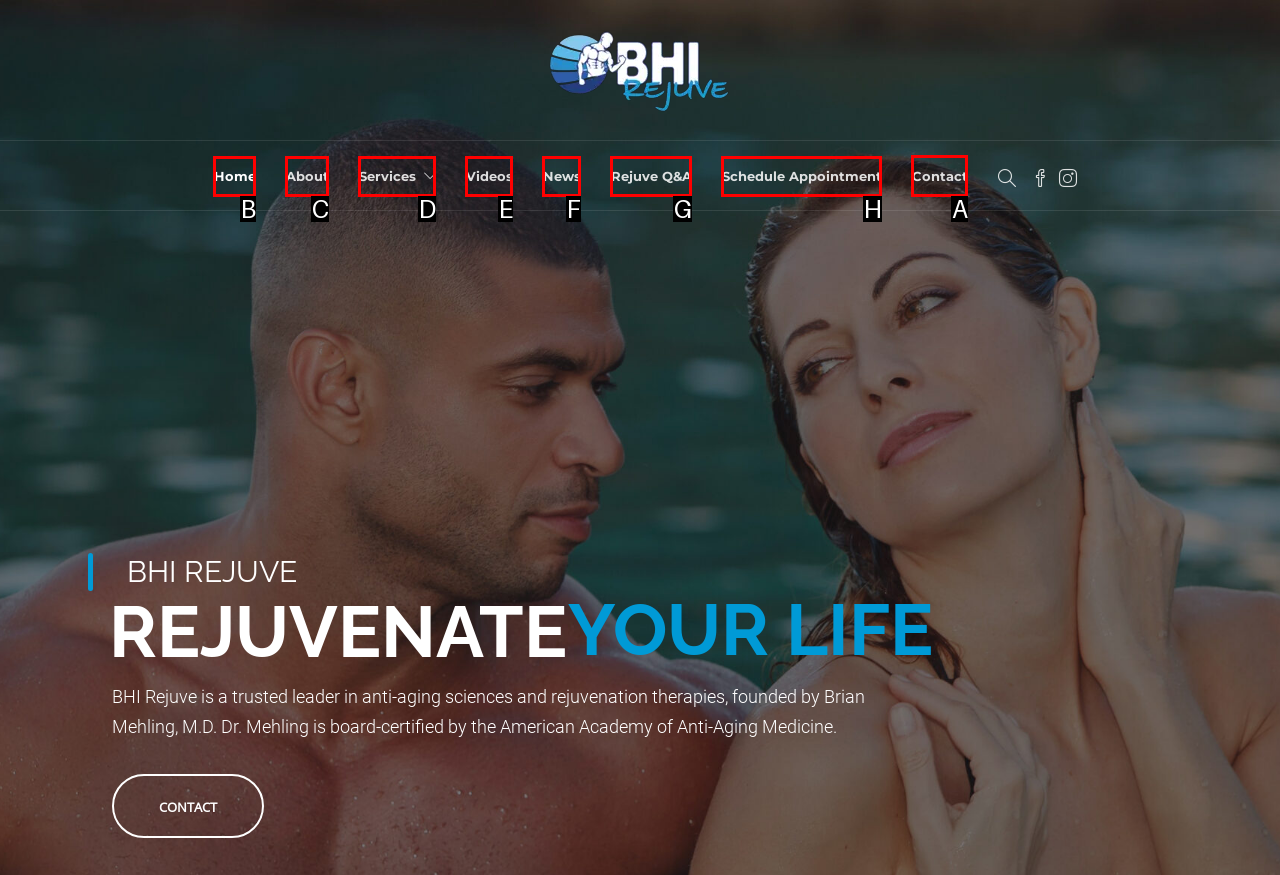Select the UI element that should be clicked to execute the following task: contact us
Provide the letter of the correct choice from the given options.

A